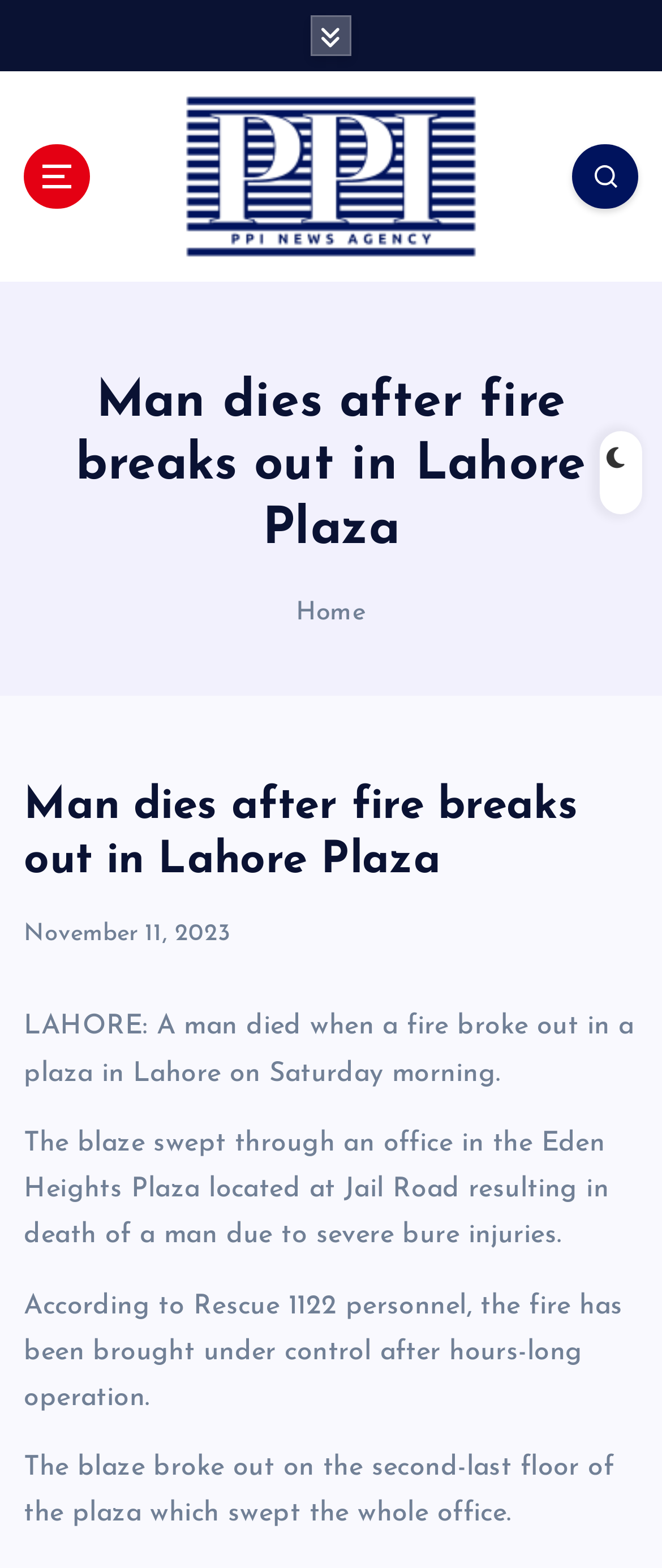Answer the following inquiry with a single word or phrase:
What is the floor where the fire broke out?

Second-last floor